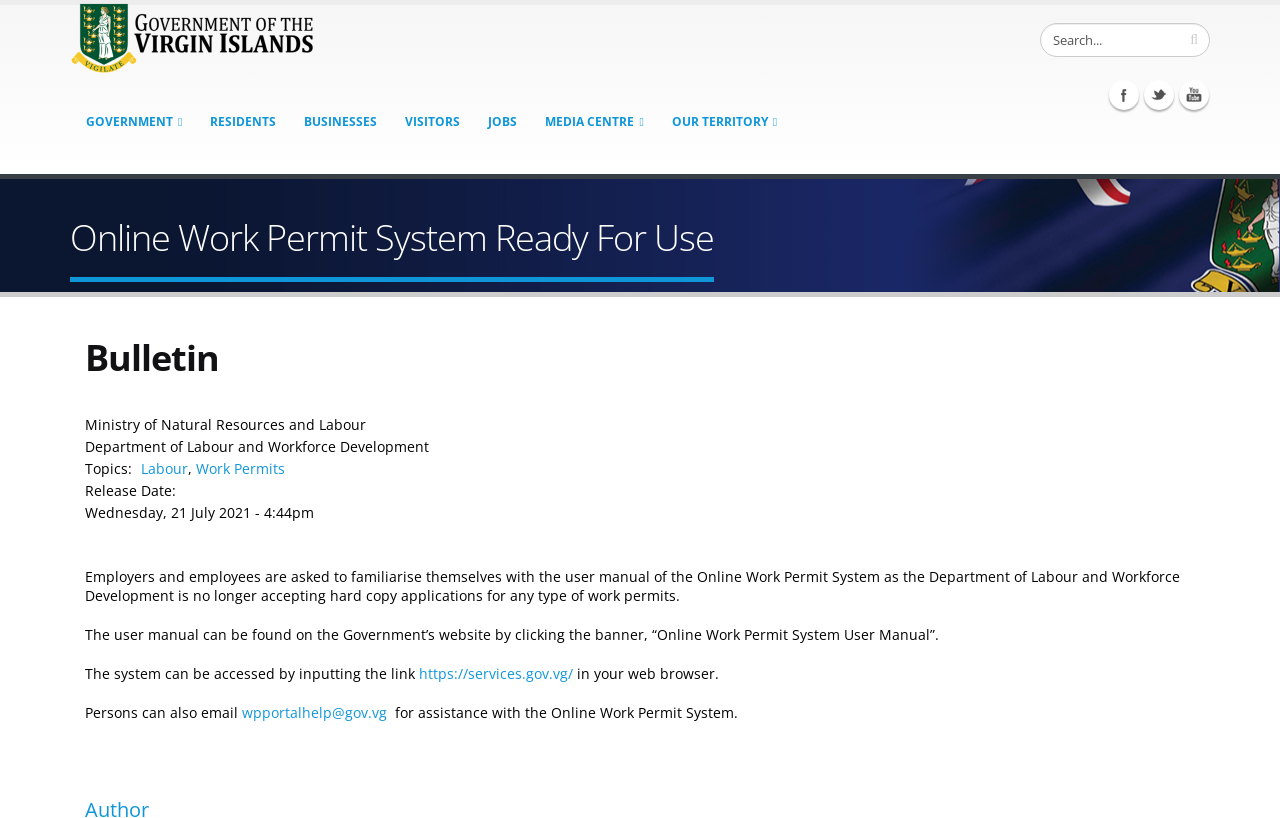Refer to the element description send inquiry now and identify the corresponding bounding box in the screenshot. Format the coordinates as (top-left x, top-left y, bottom-right x, bottom-right y) with values in the range of 0 to 1.

None